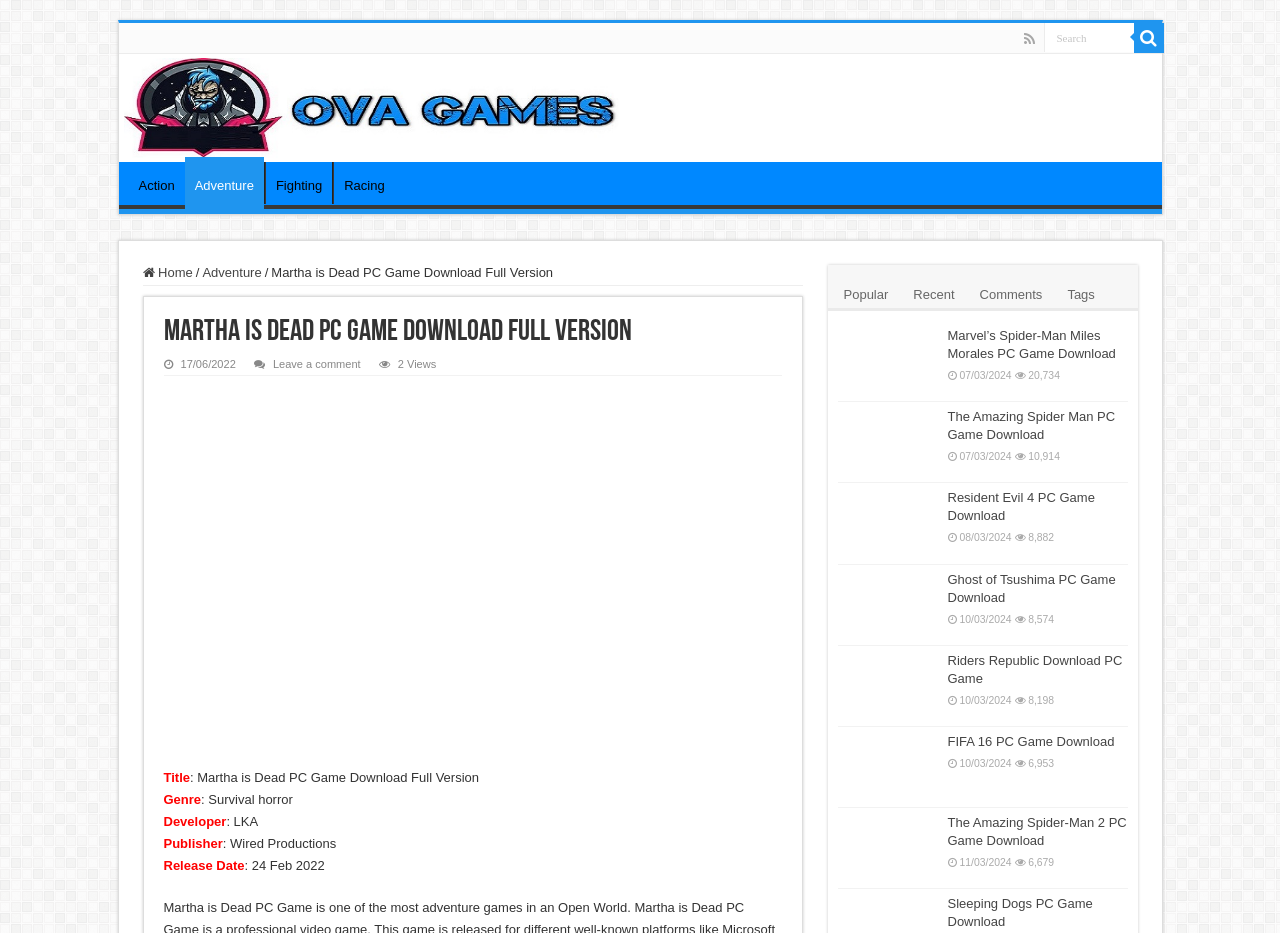Determine the coordinates of the bounding box that should be clicked to complete the instruction: "Read the article 'Behind the Scenes - Pairing Development Story'". The coordinates should be represented by four float numbers between 0 and 1: [left, top, right, bottom].

None